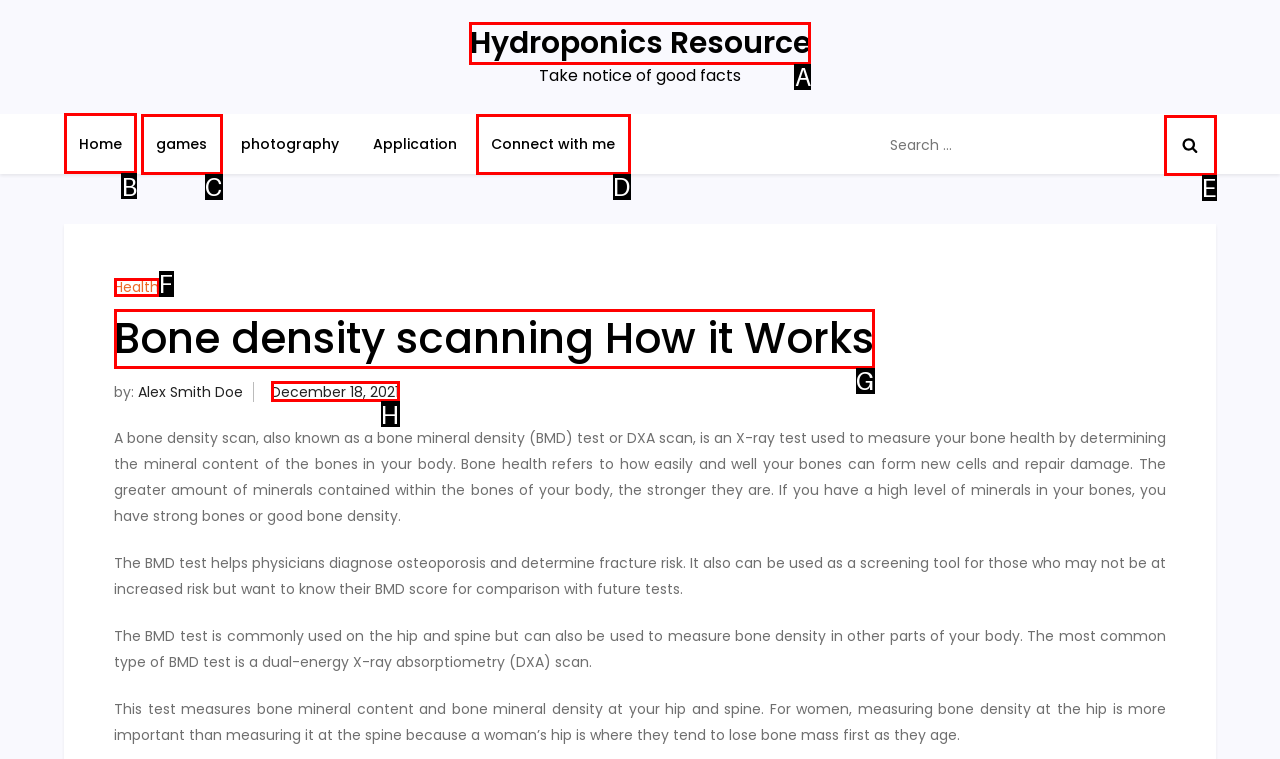Determine which UI element I need to click to achieve the following task: Go to Home page Provide your answer as the letter of the selected option.

B